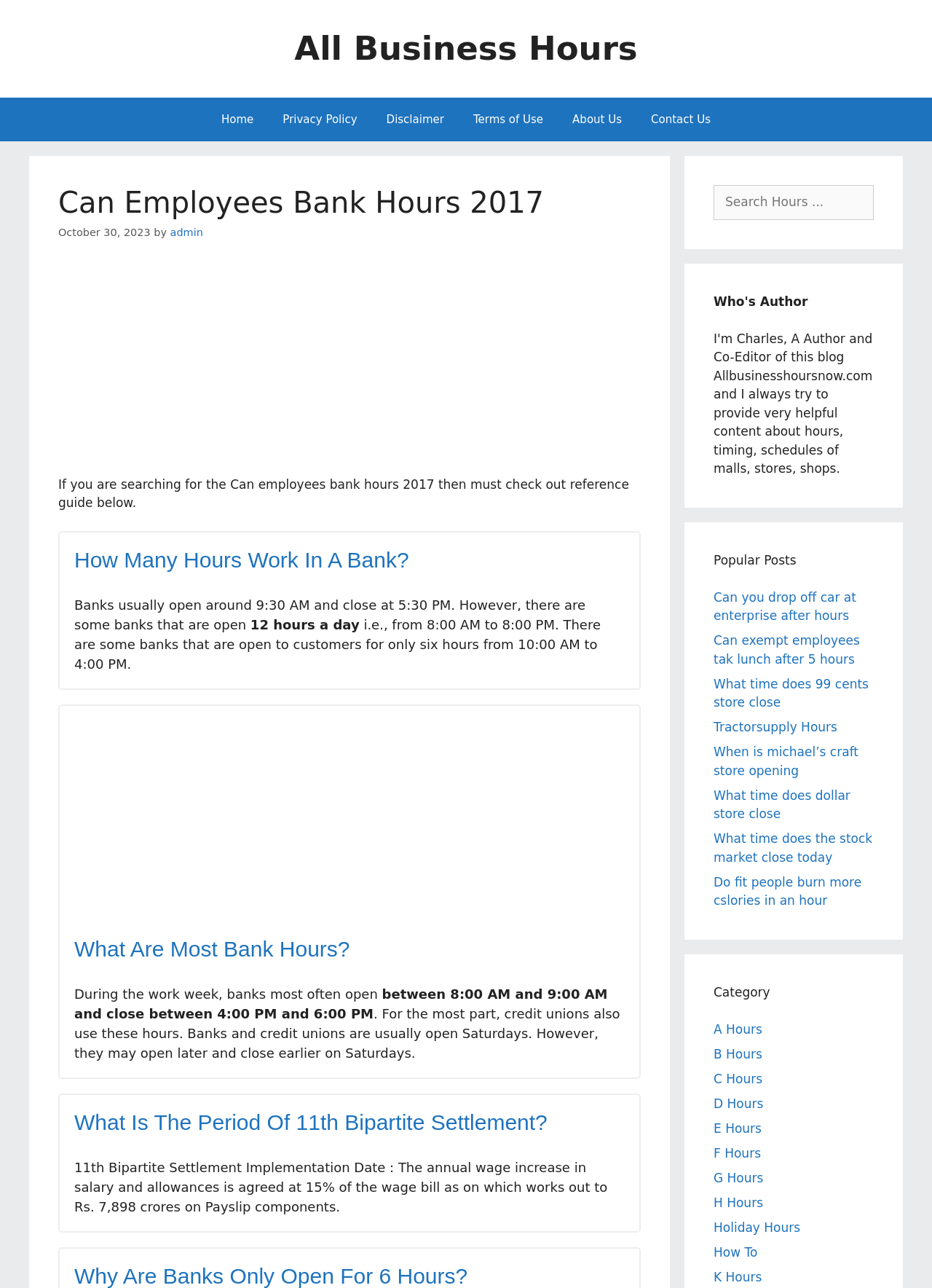Generate the text content of the main heading of the webpage.

Can Employees Bank Hours 2017